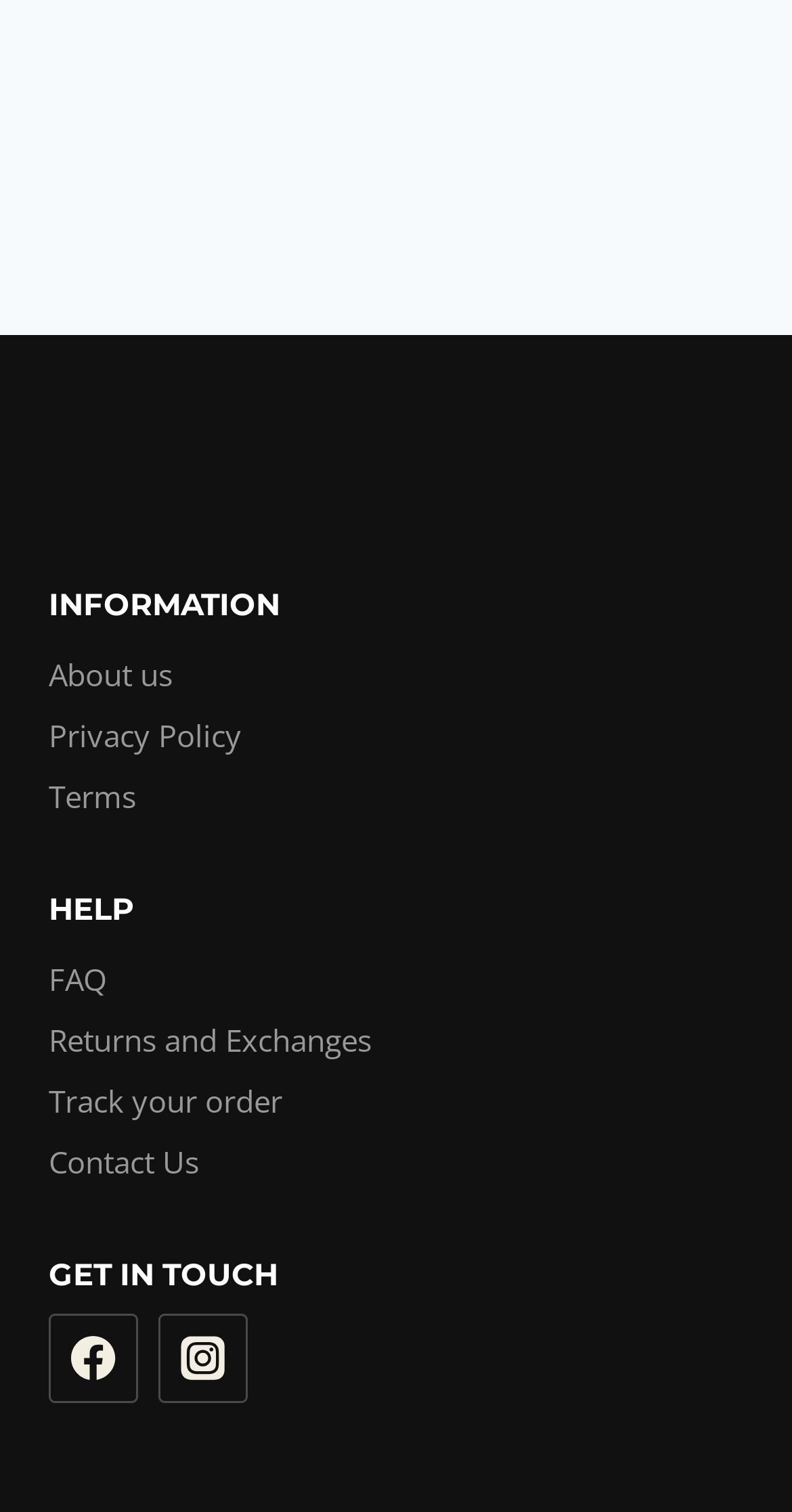Given the description of a UI element: "888 933 5939", identify the bounding box coordinates of the matching element in the webpage screenshot.

None